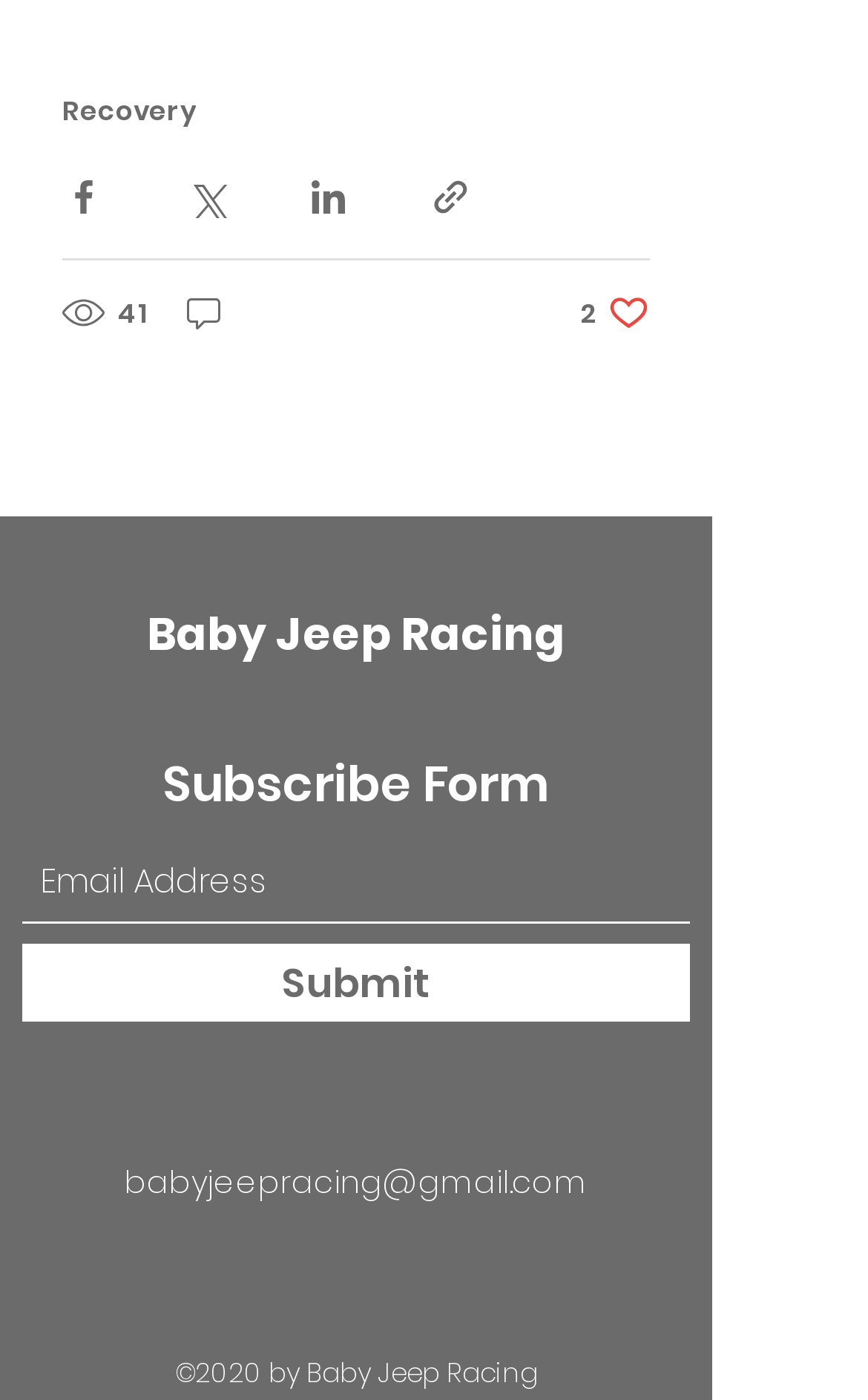Answer the question below using just one word or a short phrase: 
How many likes does the post have?

2